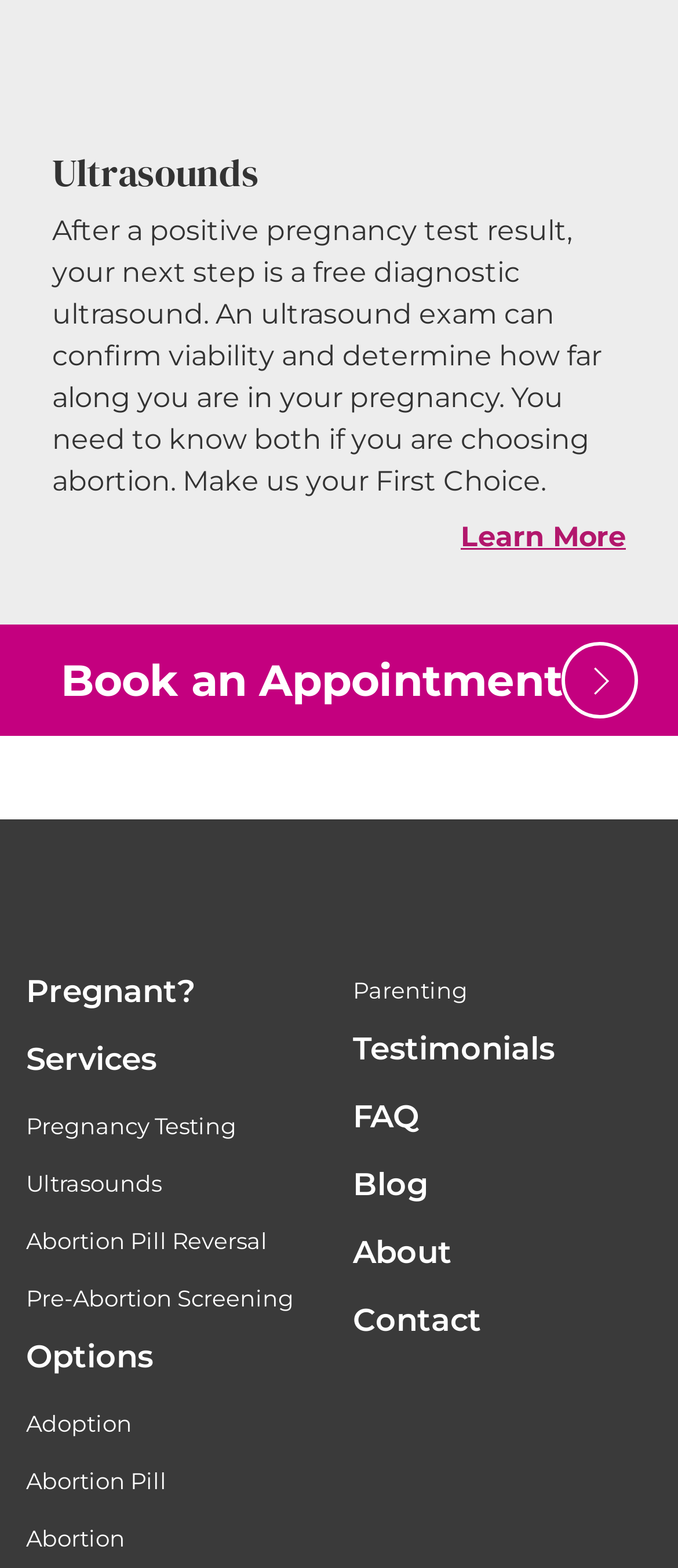What social media platforms is First Choice Pregnancy Services on?
Based on the image, respond with a single word or phrase.

Facebook, Twitter, Instagram